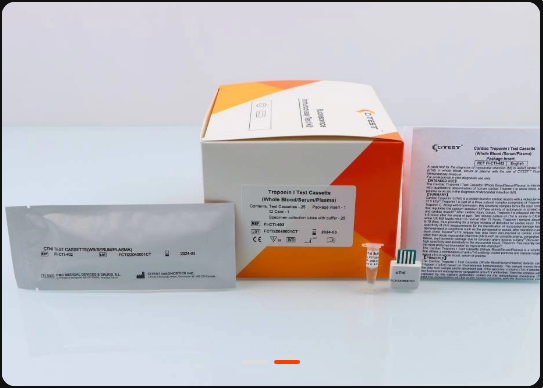What type of samples can be used with the Citest Cardiac Troponin I Test?
Use the screenshot to answer the question with a single word or phrase.

Whole blood, serum, or plasma